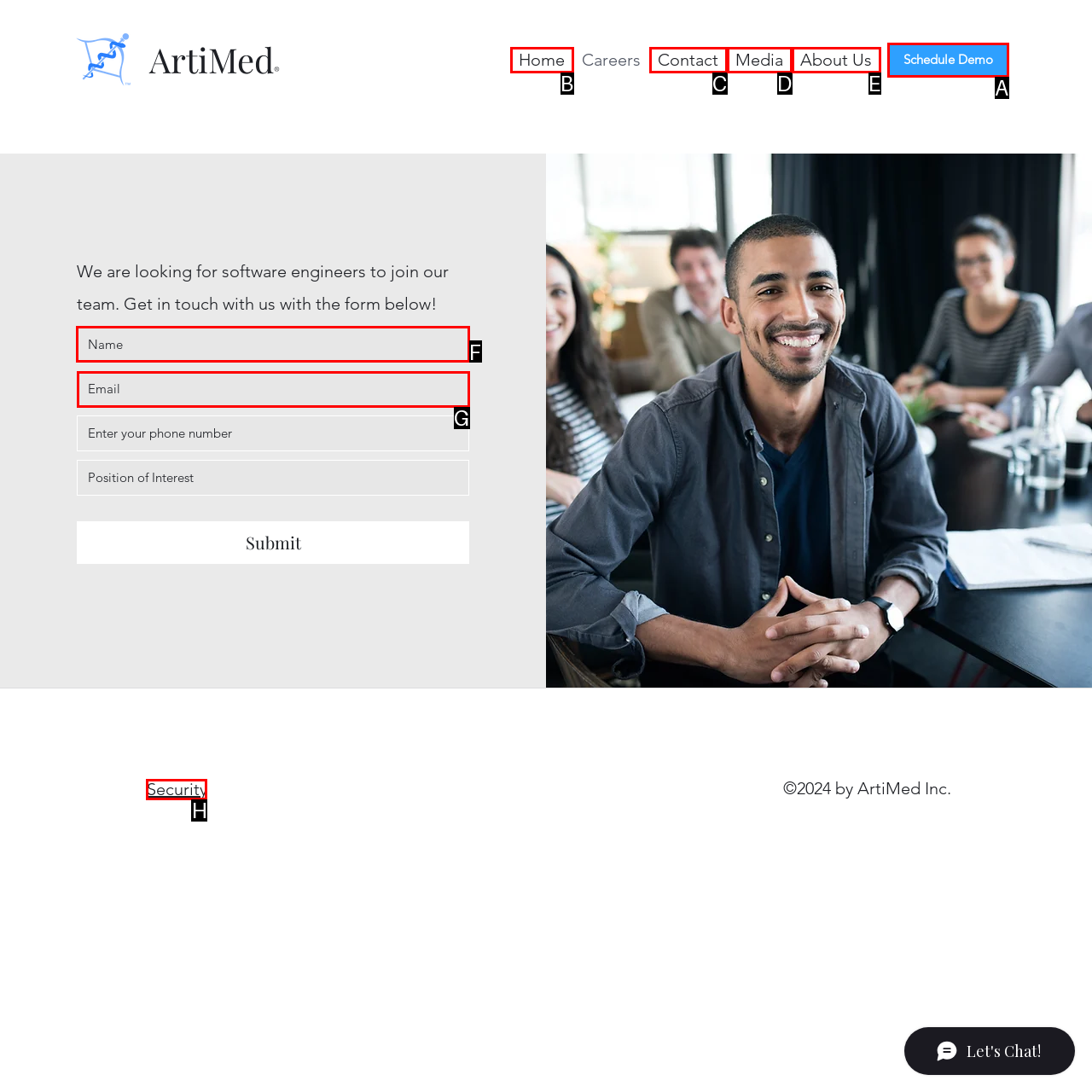Determine the letter of the element I should select to fulfill the following instruction: Fill out the name field. Just provide the letter.

F